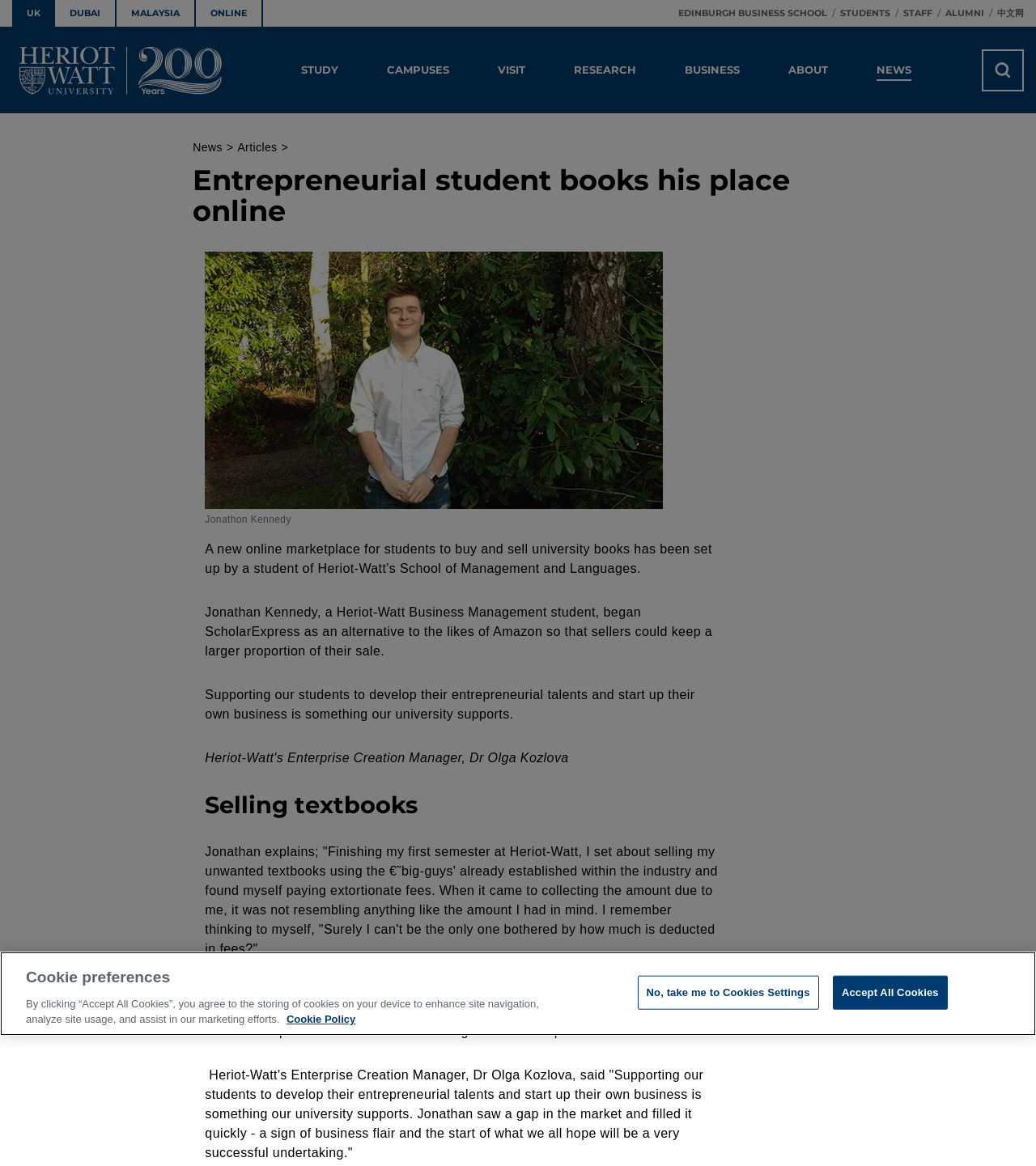Summarize the webpage comprehensively, mentioning all visible components.

The webpage is about Heriot-Watt University and features a news article about an entrepreneurial student who started an online business. At the top of the page, there are two navigation menus: "Campus sites" and "Audience". The "Campus sites" menu has four links: "UK", "DUBAI", "MALAYSIA", and "ONLINE". The "Audience" menu has five links: "EDINBURGH BUSINESS SCHOOL", "STUDENTS", "STAFF", "ALUMNI", and "中文网".

Below the navigation menus, there is a link to "Heriot-Watt University" accompanied by an image of the university's logo. To the right of this, there is a global navigation menu with seven links: "Study", "Campuses", "Visit", "Research", "Business", "About", and "News". Each link has a corresponding text label.

On the left side of the page, there is a breadcrumb navigation menu with three links: "News", "Articles", and "Entrepreneurial student books his place online". Below this, there is a heading with the same title as the breadcrumb link. The main content of the page is an article about Jonathan Kennedy, a Heriot-Watt Business Management student who started an online business called ScholarExpress.

The article features a figure with a caption, followed by several paragraphs of text describing Jonathan's experience and the benefits of using ScholarExpress. There are also quotes from Jonathan and Dr. Olga Kozlova, Heriot-Watt's Enterprise Creation Manager.

At the bottom of the page, there is a cookie banner with a heading "Cookie preferences" and a description of how cookies are used on the site. There are two buttons: "No, take me to Cookies Settings" and "Accept All Cookies".